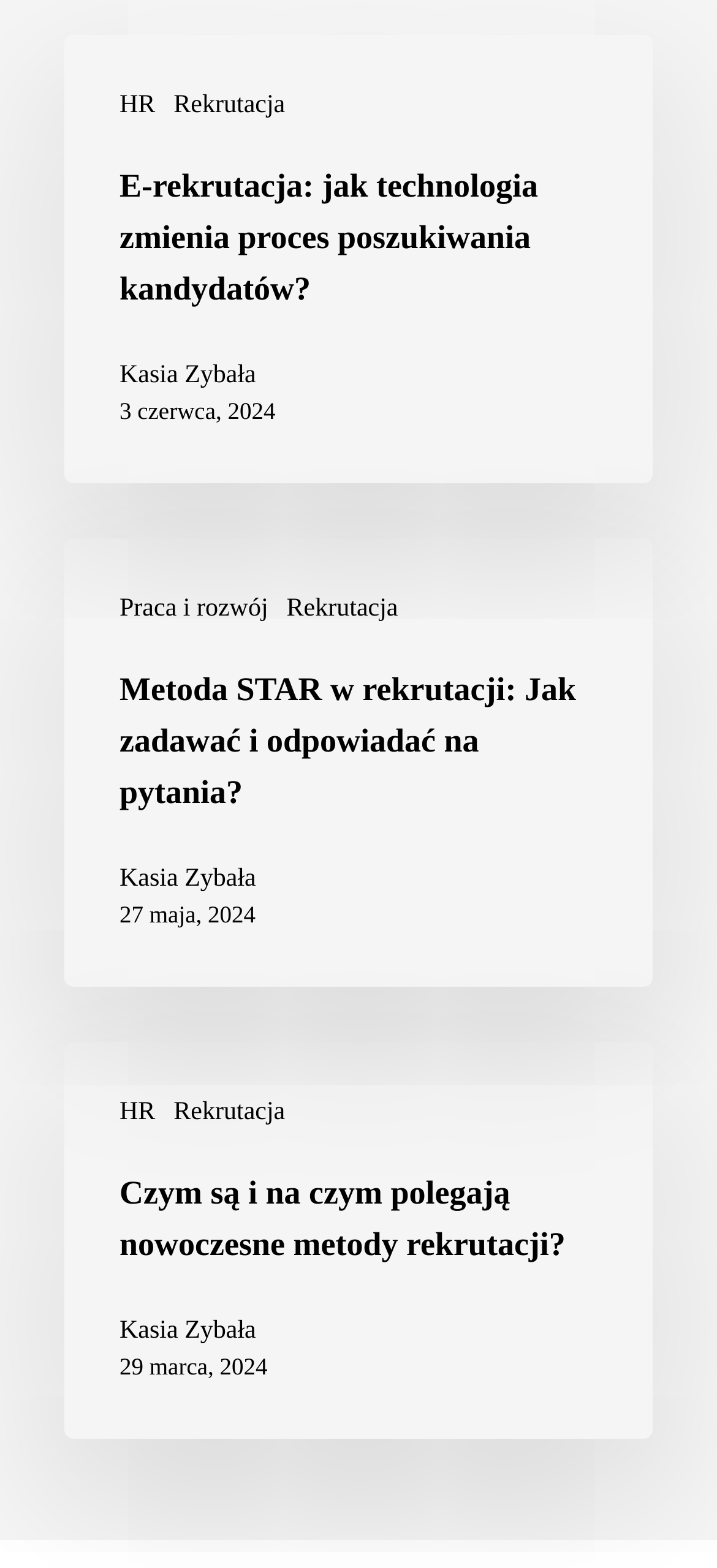Refer to the element description Praca i rozwój and identify the corresponding bounding box in the screenshot. Format the coordinates as (top-left x, top-left y, bottom-right x, bottom-right y) with values in the range of 0 to 1.

[0.167, 0.377, 0.374, 0.399]